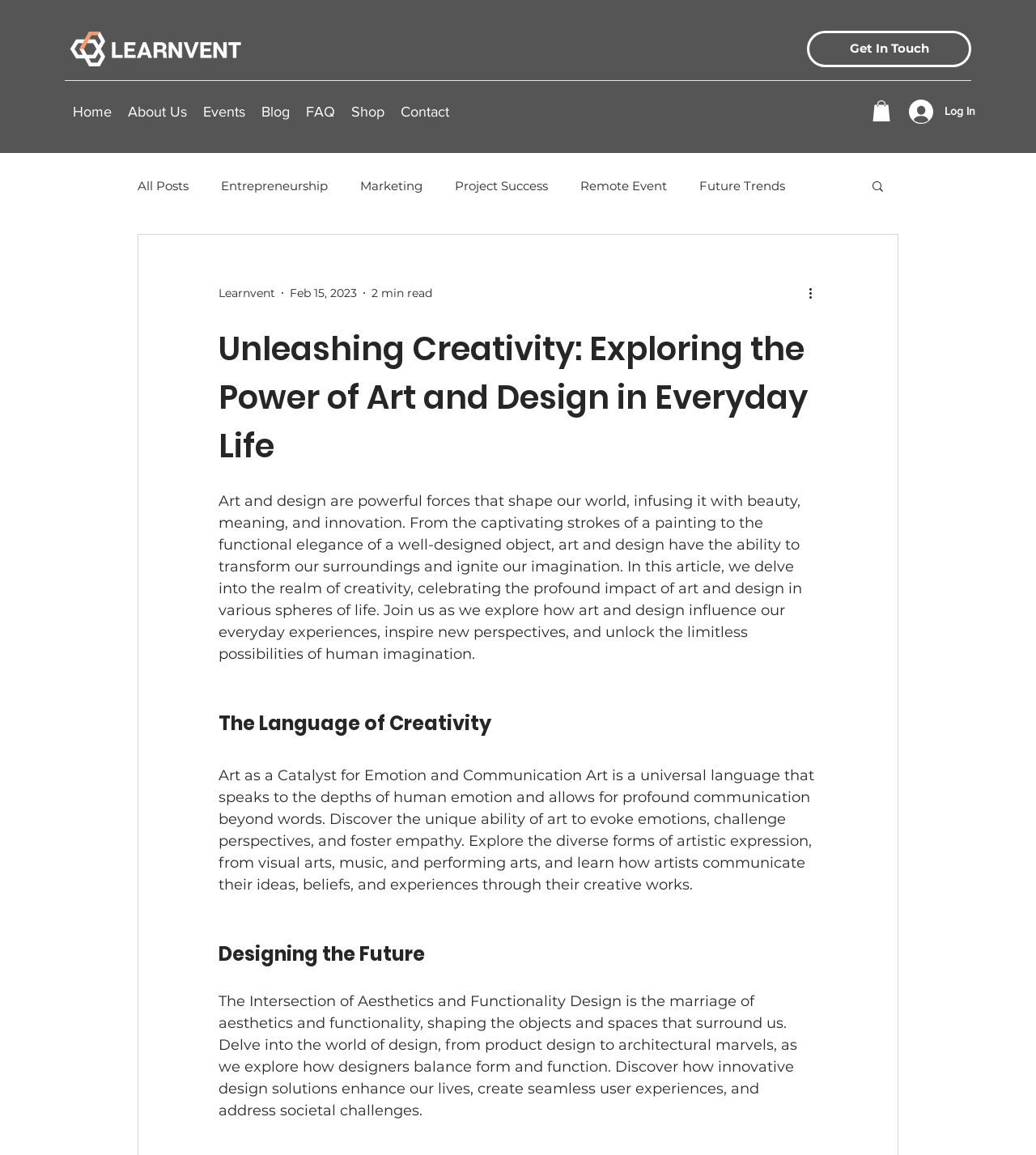Give a one-word or phrase response to the following question: What is the topic of the article?

Art and Design